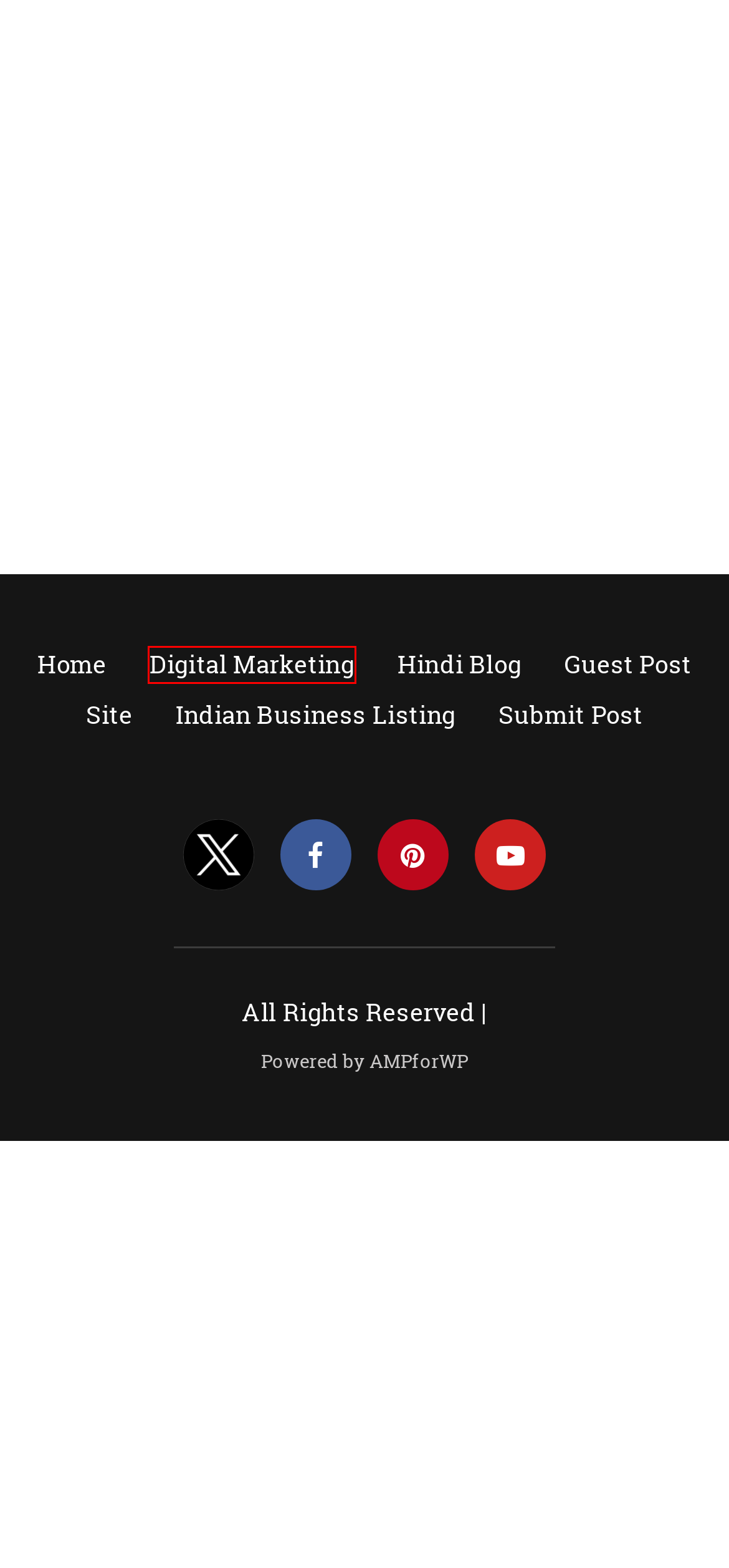Assess the screenshot of a webpage with a red bounding box and determine which webpage description most accurately matches the new page after clicking the element within the red box. Here are the options:
A. Money - Business Listing Blog
B. Guest Post Site - High Authority Guest Blogging Site | Digital Marketing Deal
C. Digital Marketing Blog in Hindi - Digital Marketing Blog in Hindi
D. Submit Post - Business Listing Blog
E. Finance - Business Listing Blog
F. Local Business Listing Free - Business Listing Blog
G. Free Business Listing Site - Boost Online Presence
H. Digital Marketing - Business Listing Blog

H